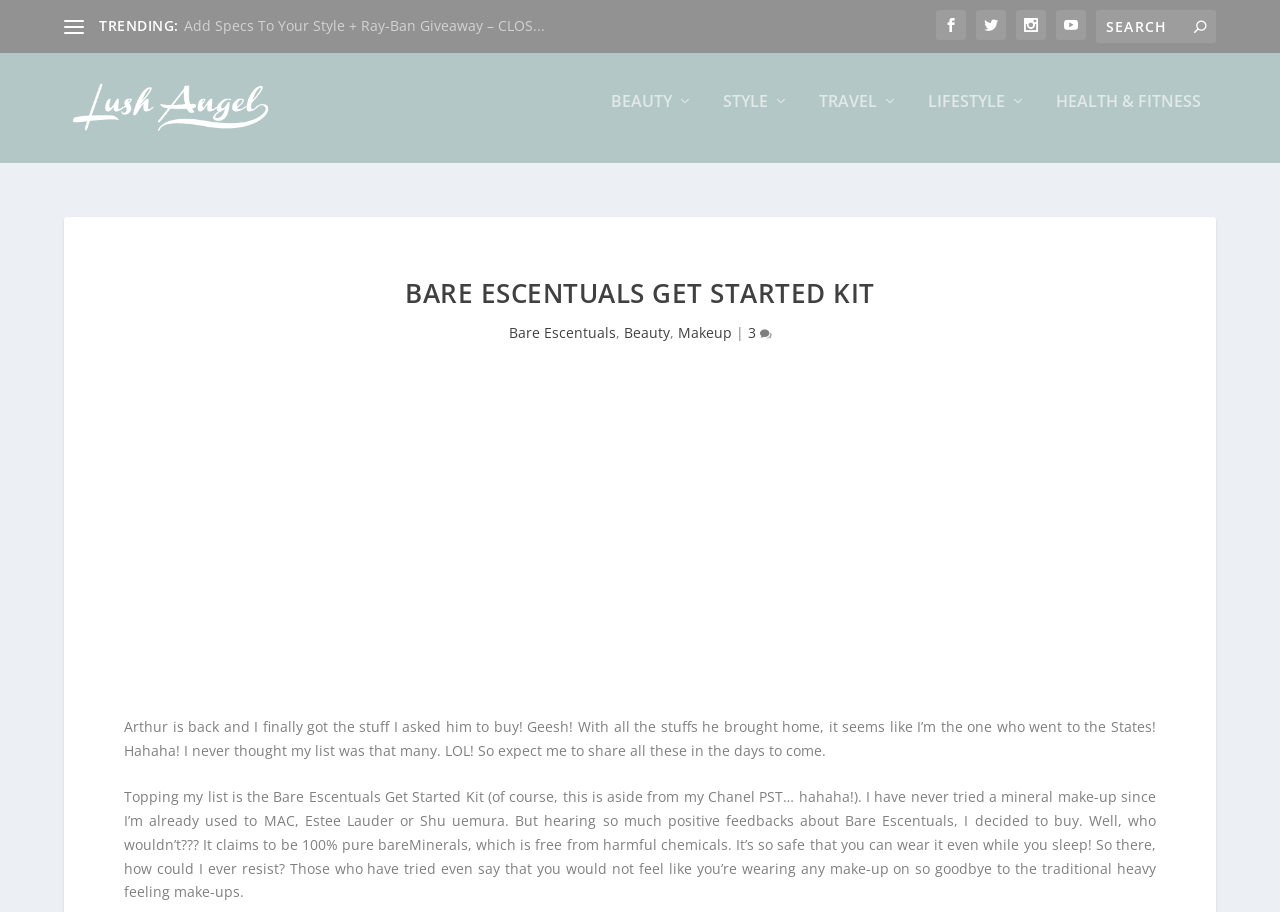Please locate the bounding box coordinates of the element's region that needs to be clicked to follow the instruction: "Explore BEAUTY". The bounding box coordinates should be provided as four float numbers between 0 and 1, i.e., [left, top, right, bottom].

[0.477, 0.117, 0.541, 0.194]